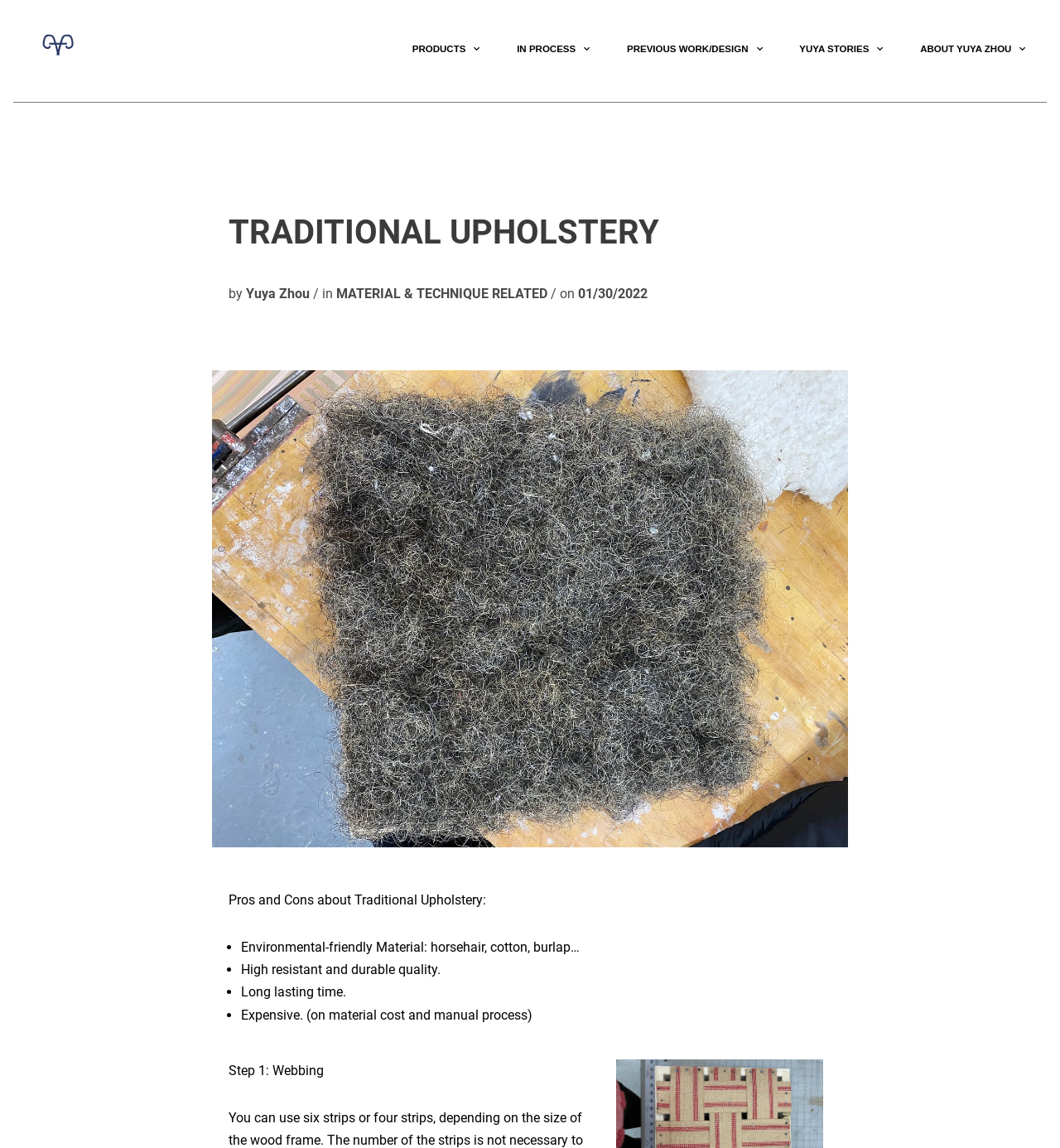Using the element description: "YUYA STORIES", determine the bounding box coordinates. The coordinates should be in the format [left, top, right, bottom], with values between 0 and 1.

[0.737, 0.028, 0.851, 0.058]